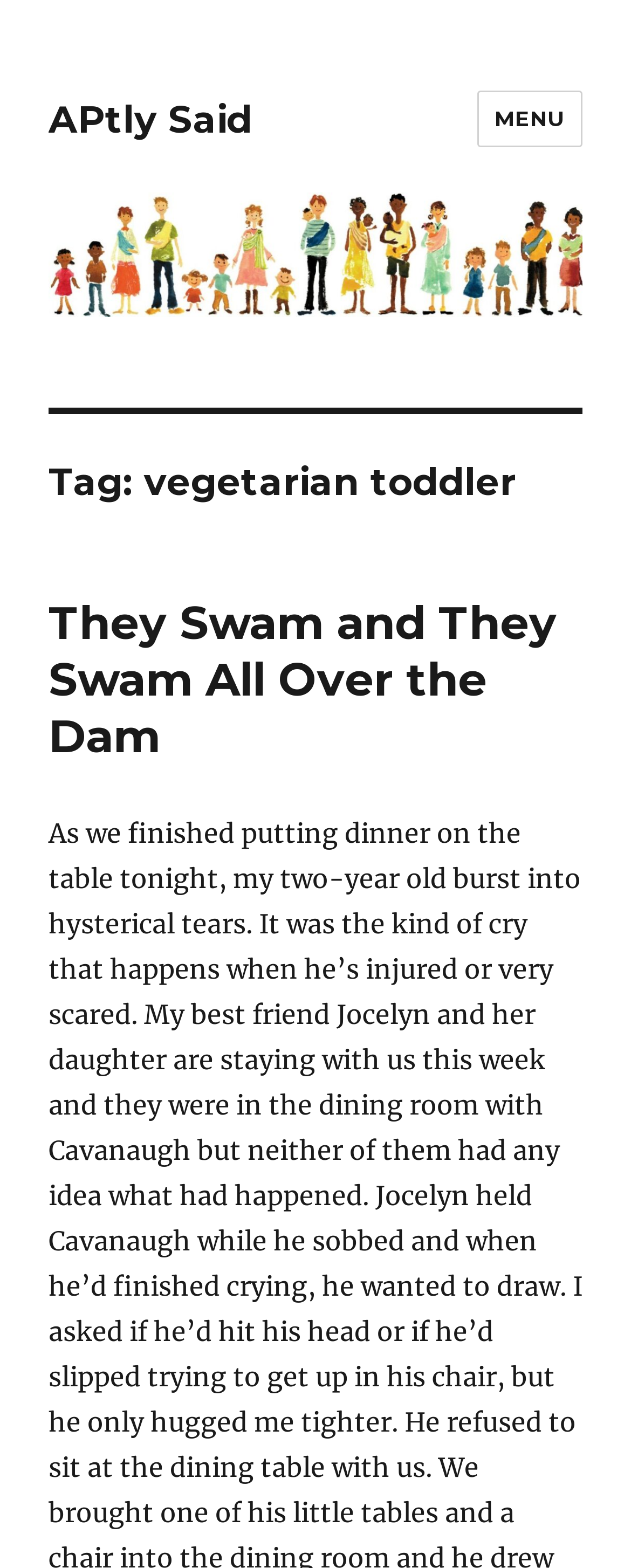What is the name of the website?
Refer to the image and offer an in-depth and detailed answer to the question.

The name of the website can be found in the top-left corner of the webpage, where it is written as a link and an image. It is also repeated as a heading on the page.